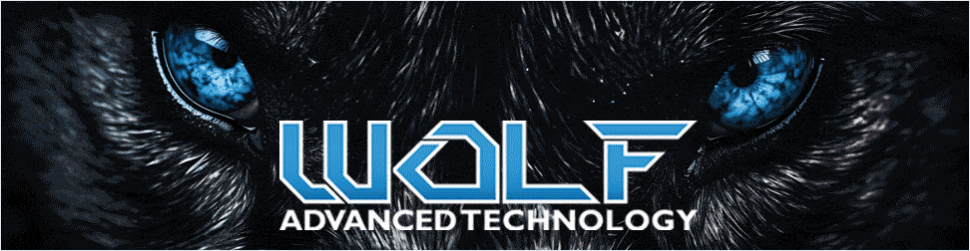Explain what the image portrays in a detailed manner.

The image features a striking design that incorporates the word "WOLF" prominently displayed in bold, angular typography, accompanied by the phrase "ADVANCED TECHNOLOGY" positioned directly beneath it. The text is rendered in a modern, crisp font, colored in a vibrant blue that contrasts sharply against the dark, textured background. This background showcases the intense gaze of a wolf, with piercing blue eyes that evoke a sense of power and focus. The fur and ambient details surrounding the eyes enhance the overall visual appeal, creating a fierce yet sophisticated atmosphere. The design effectively blends elements of nature with technology, symbolizing strength and innovation in the field of advanced technological solutions.